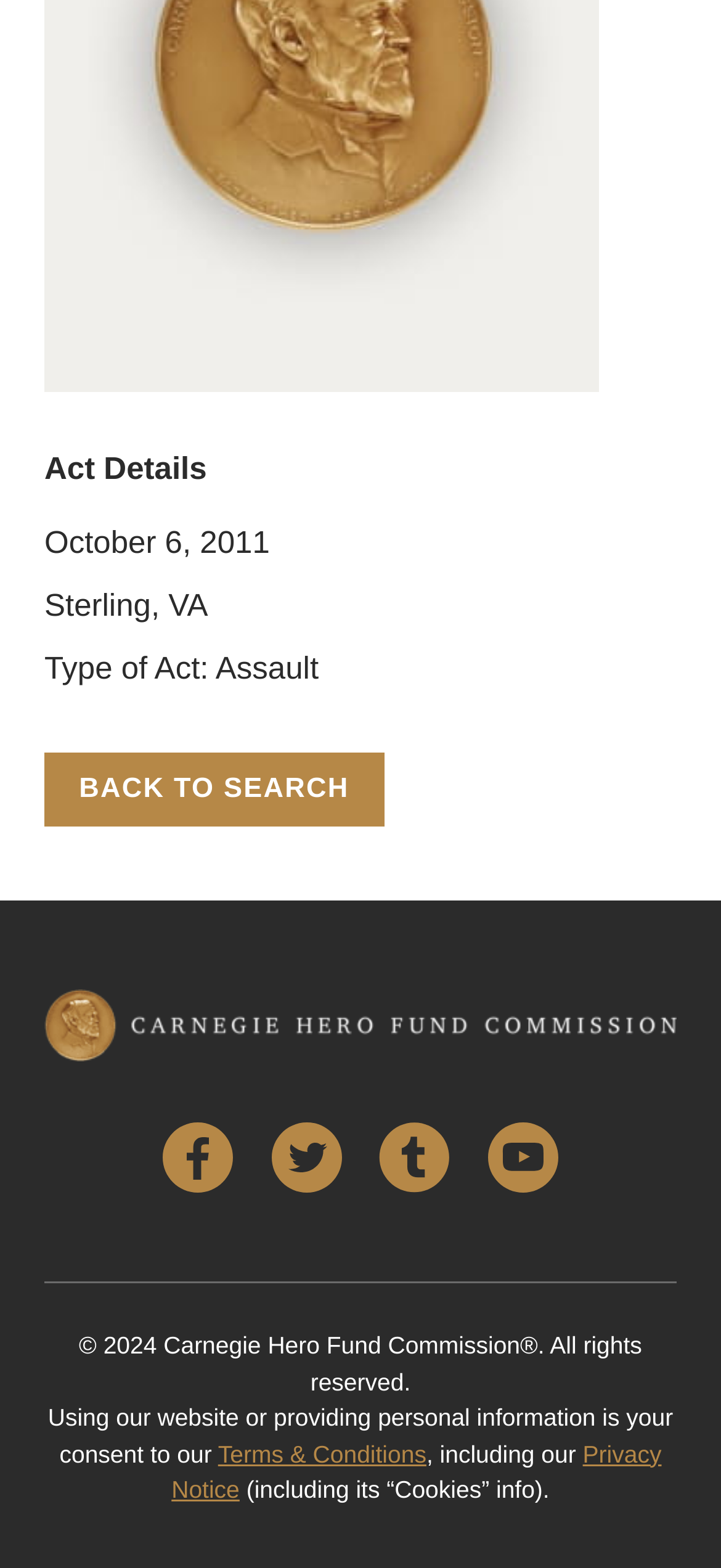Provide the bounding box coordinates of the UI element that matches the description: "Back to Search".

[0.062, 0.48, 0.532, 0.528]